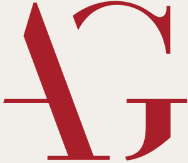Please give a concise answer to this question using a single word or phrase: 
What does the logo's color scheme evoke?

Professionalism and sophistication